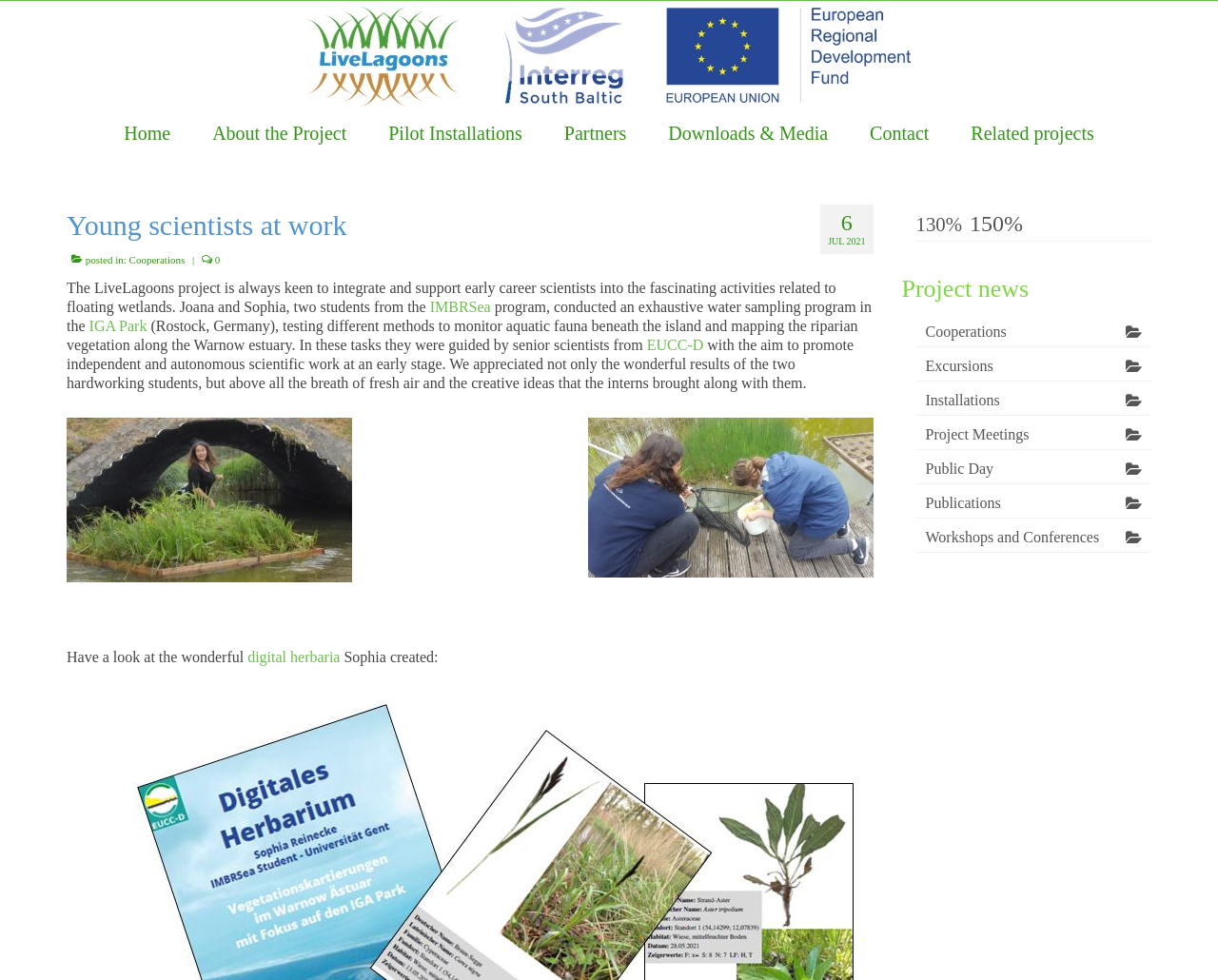Please specify the bounding box coordinates of the clickable region necessary for completing the following instruction: "Go to the About the Project page". The coordinates must consist of four float numbers between 0 and 1, i.e., [left, top, right, bottom].

[0.159, 0.116, 0.3, 0.156]